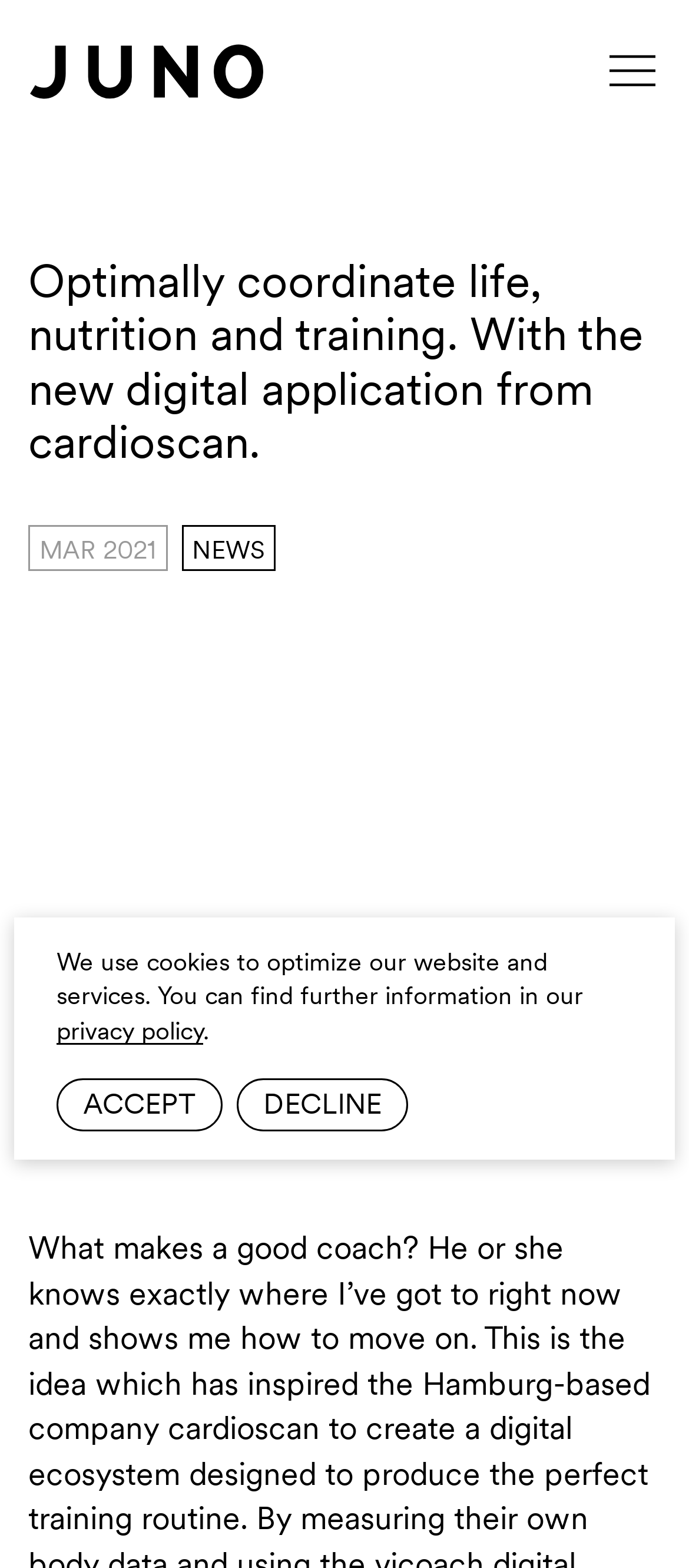Find the coordinates for the bounding box of the element with this description: "aria-label="Navigation"".

[0.877, 0.027, 0.959, 0.063]